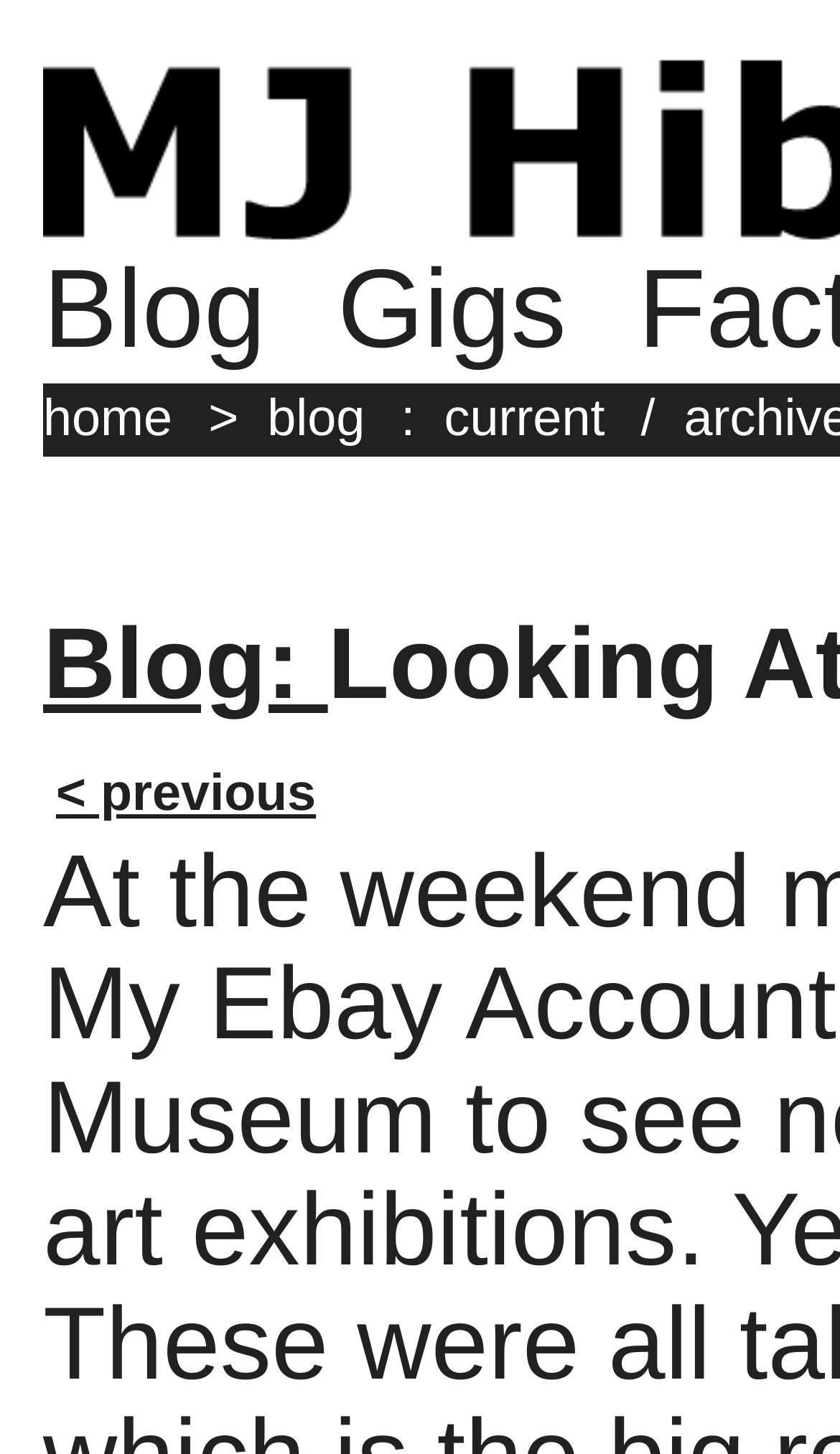Find the bounding box coordinates for the HTML element specified by: "current".

[0.529, 0.268, 0.746, 0.308]